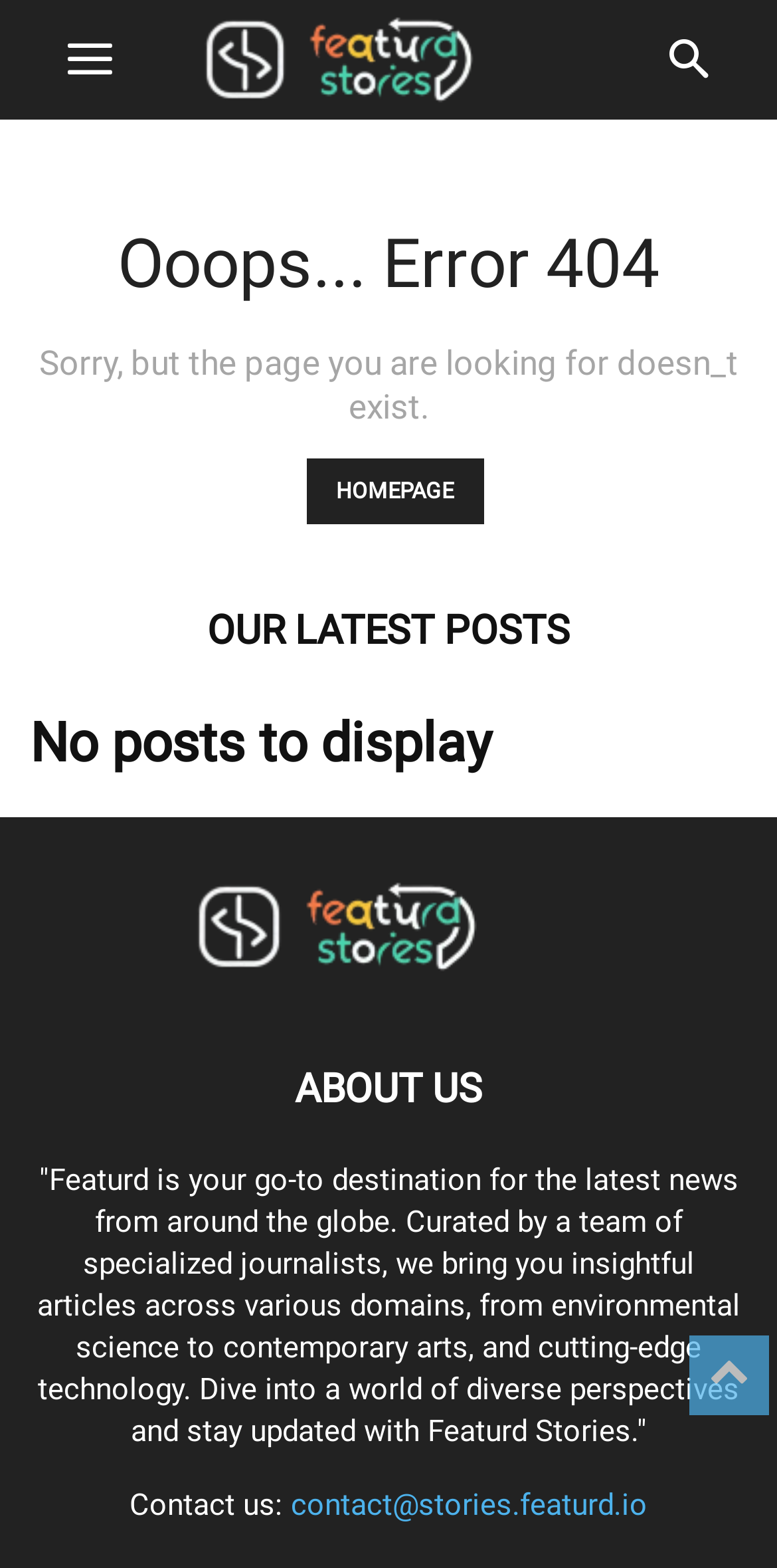Identify the bounding box coordinates for the UI element described as: "aria-label="Logo"".

[0.244, 0.605, 0.756, 0.628]